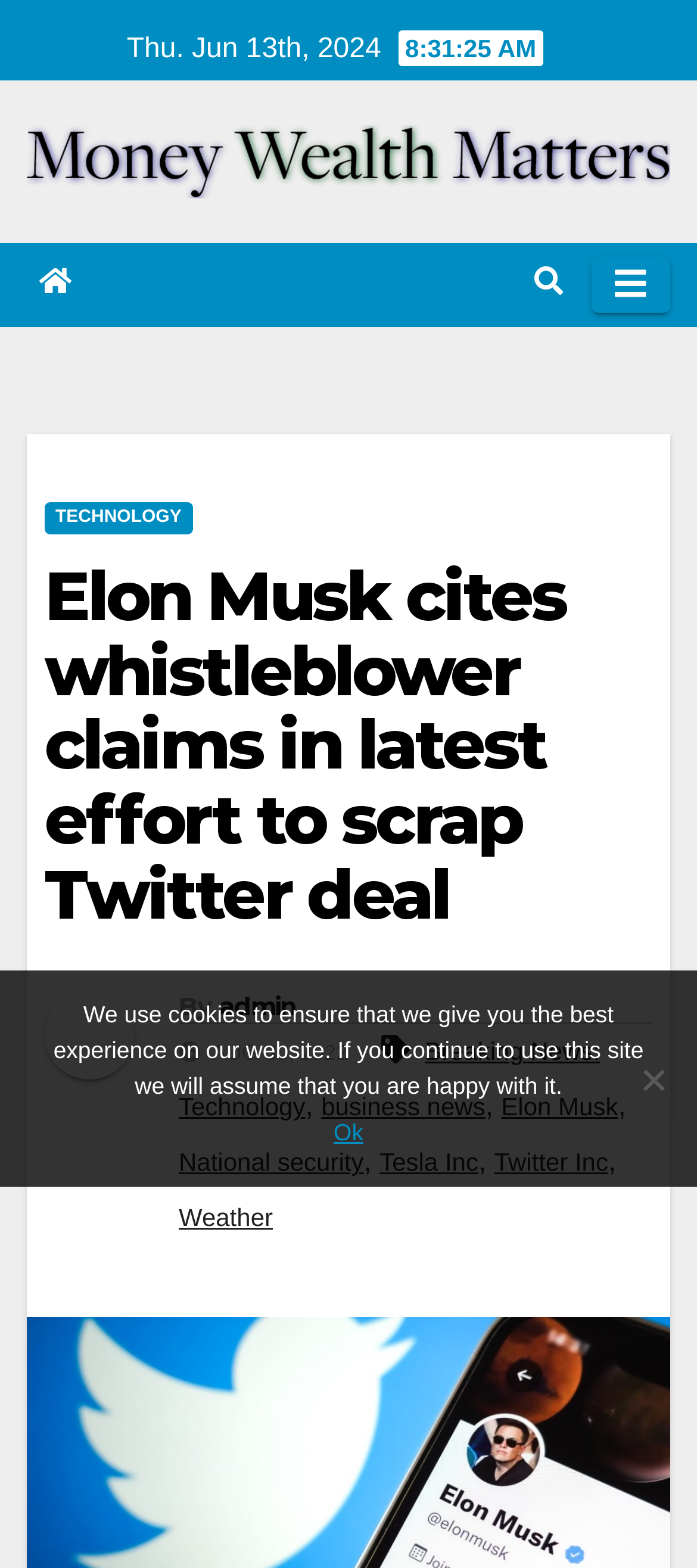Provide the bounding box coordinates of the section that needs to be clicked to accomplish the following instruction: "Toggle navigation."

[0.849, 0.164, 0.962, 0.199]